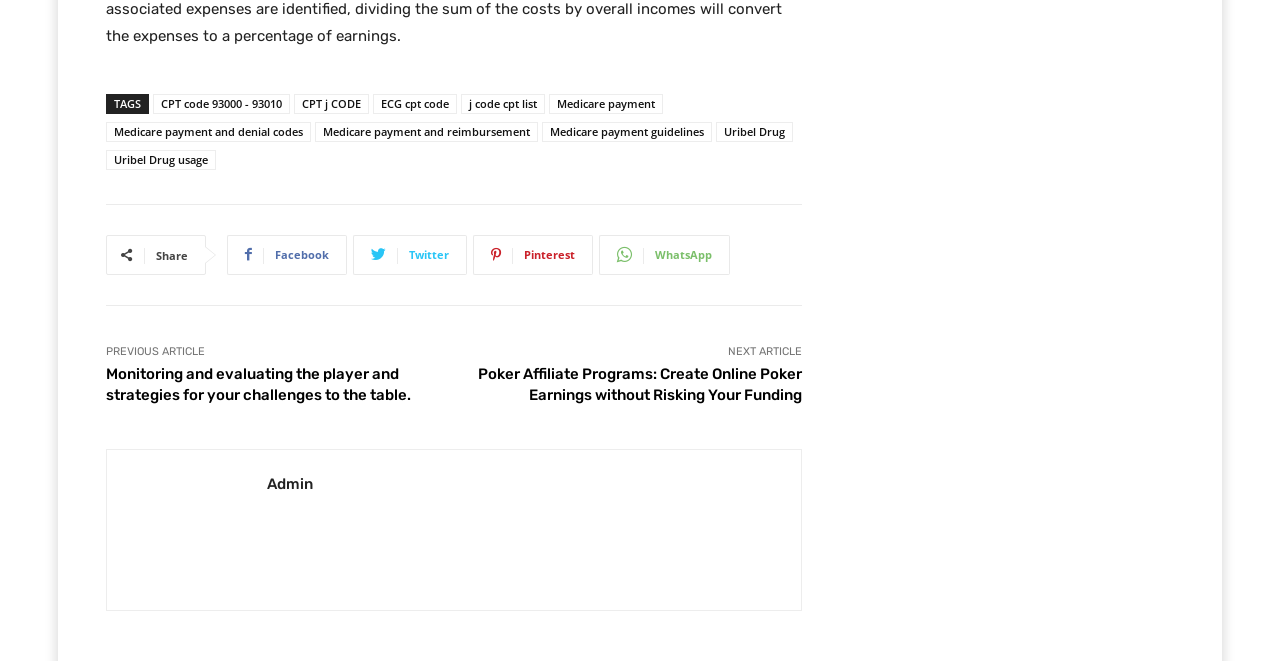Using the webpage screenshot and the element description admin, determine the bounding box coordinates. Specify the coordinates in the format (top-left x, top-left y, bottom-right x, bottom-right y) with values ranging from 0 to 1.

[0.209, 0.718, 0.245, 0.746]